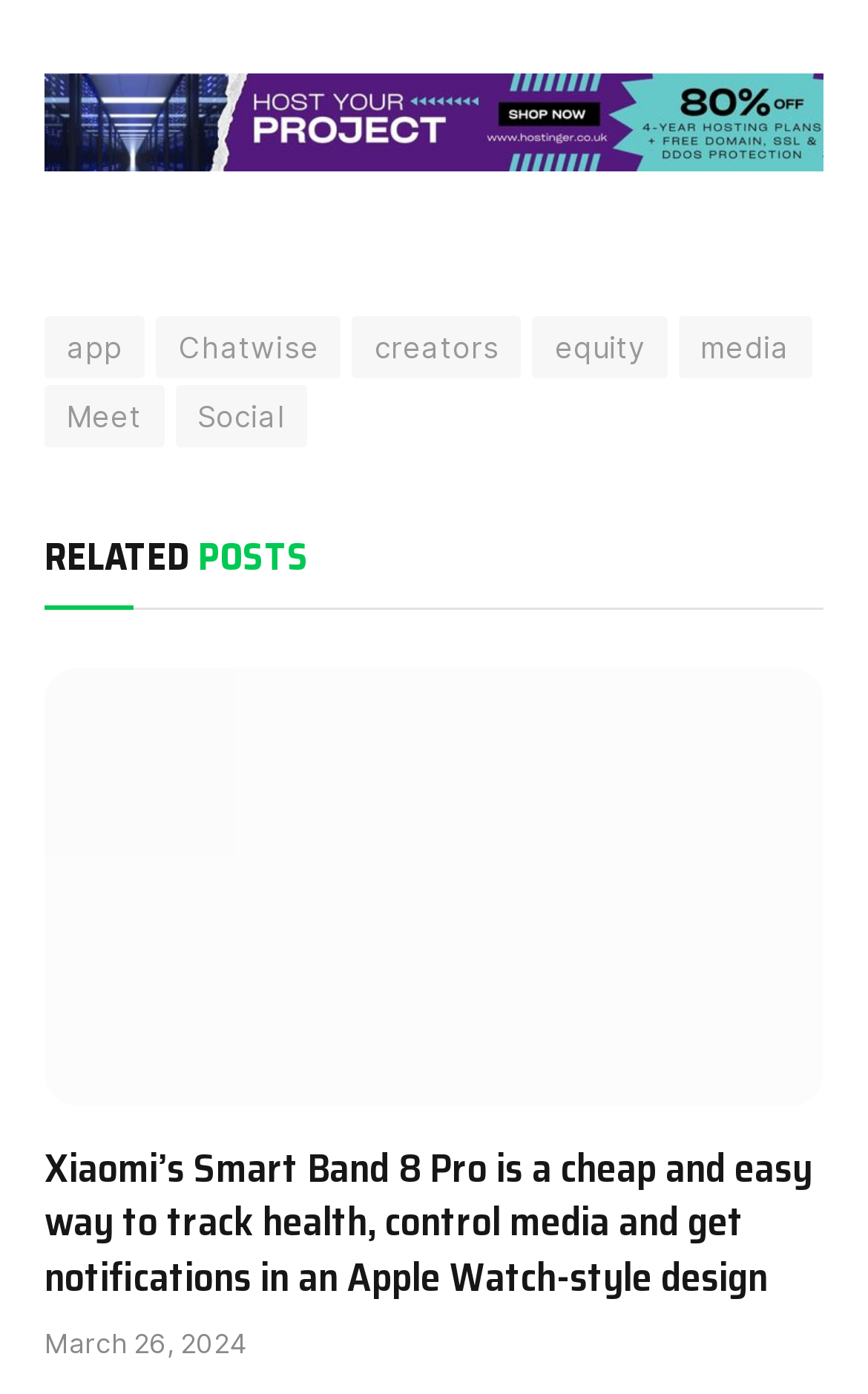Show the bounding box coordinates for the element that needs to be clicked to execute the following instruction: "go to the Meet page". Provide the coordinates in the form of four float numbers between 0 and 1, i.e., [left, top, right, bottom].

[0.051, 0.275, 0.189, 0.32]